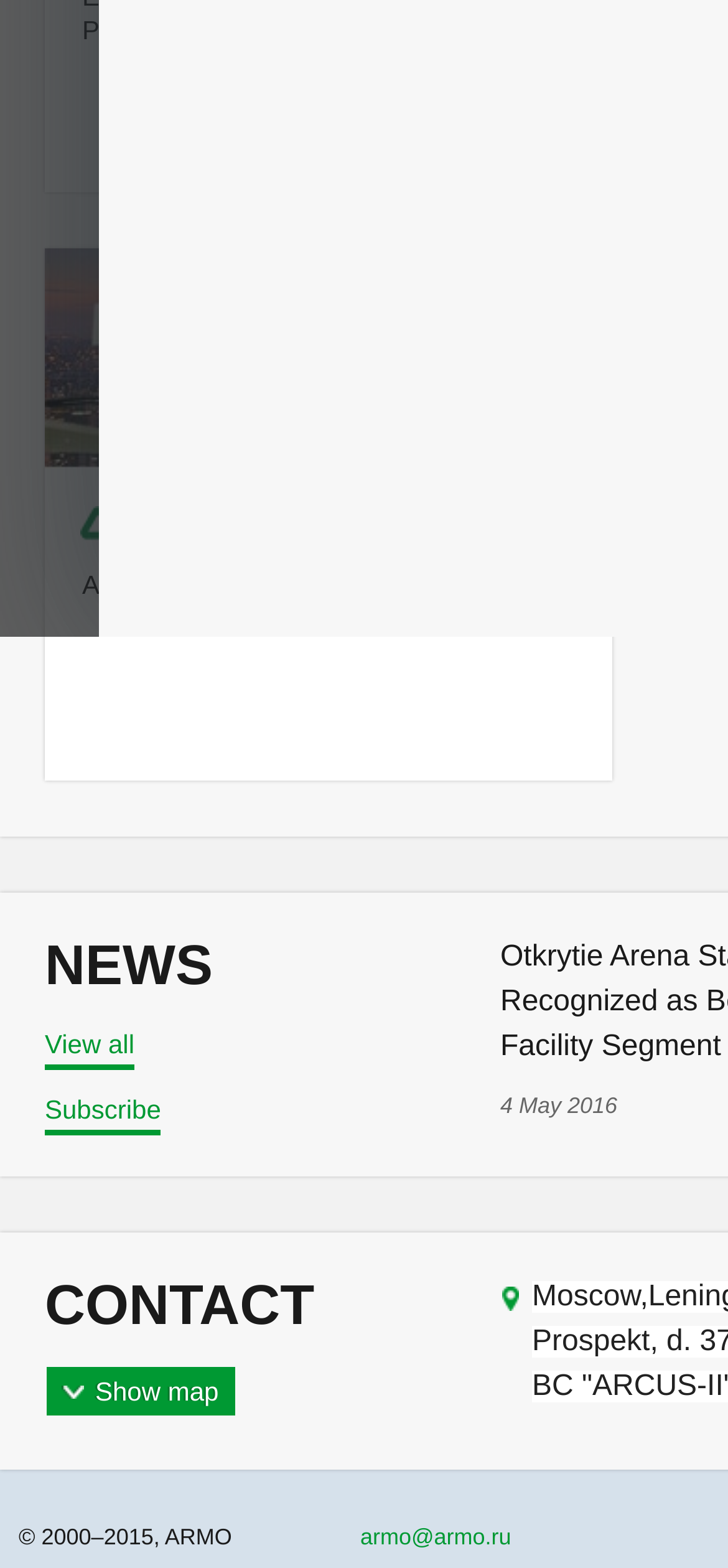What is the text next to 'Show map'?
Refer to the screenshot and answer in one word or phrase.

Print version